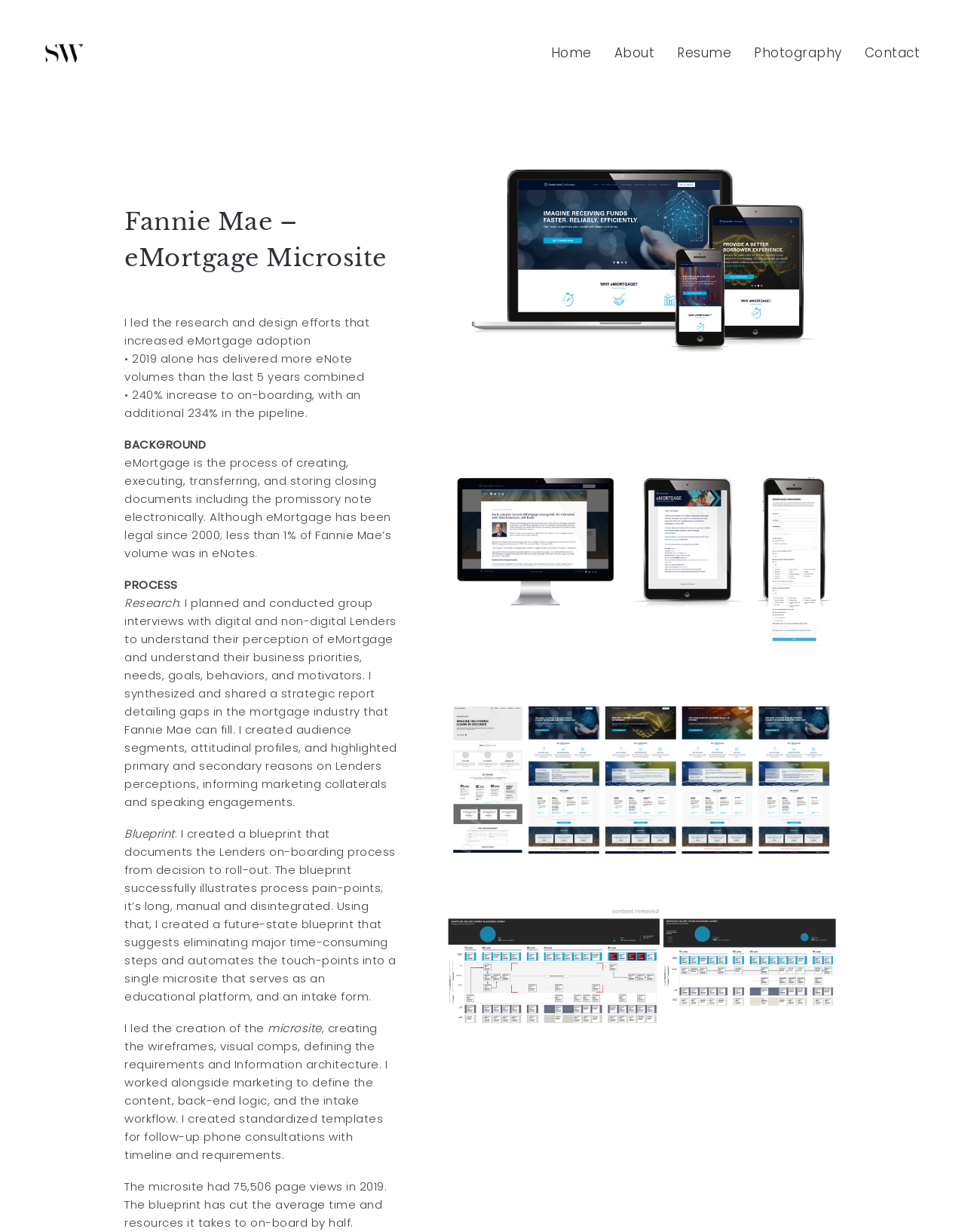Locate the bounding box coordinates of the area where you should click to accomplish the instruction: "view Fannie Mae eMortgage microsite".

[0.129, 0.159, 0.412, 0.23]